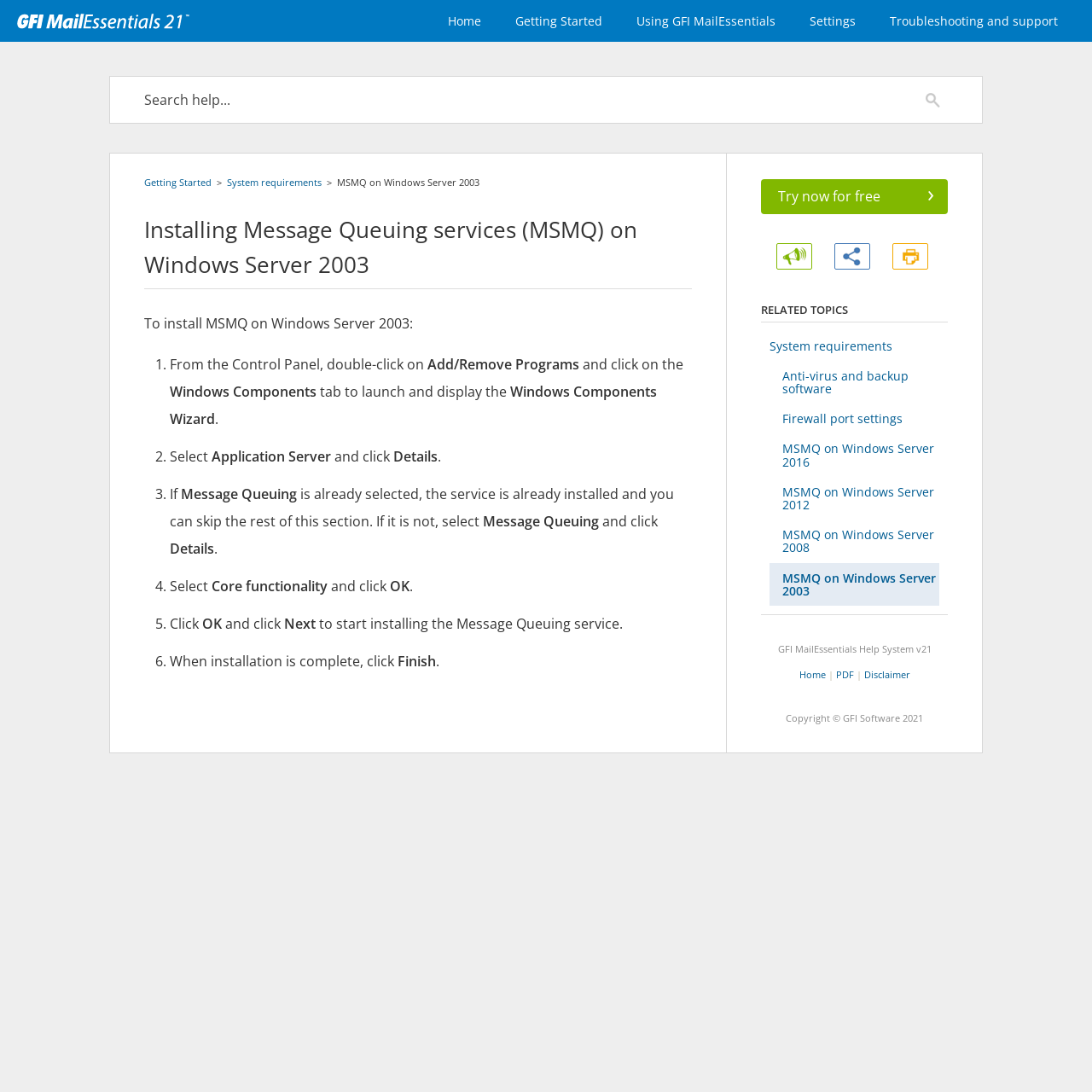Show the bounding box coordinates for the HTML element as described: "MSMQ on Windows Server 2012".

[0.705, 0.437, 0.86, 0.476]